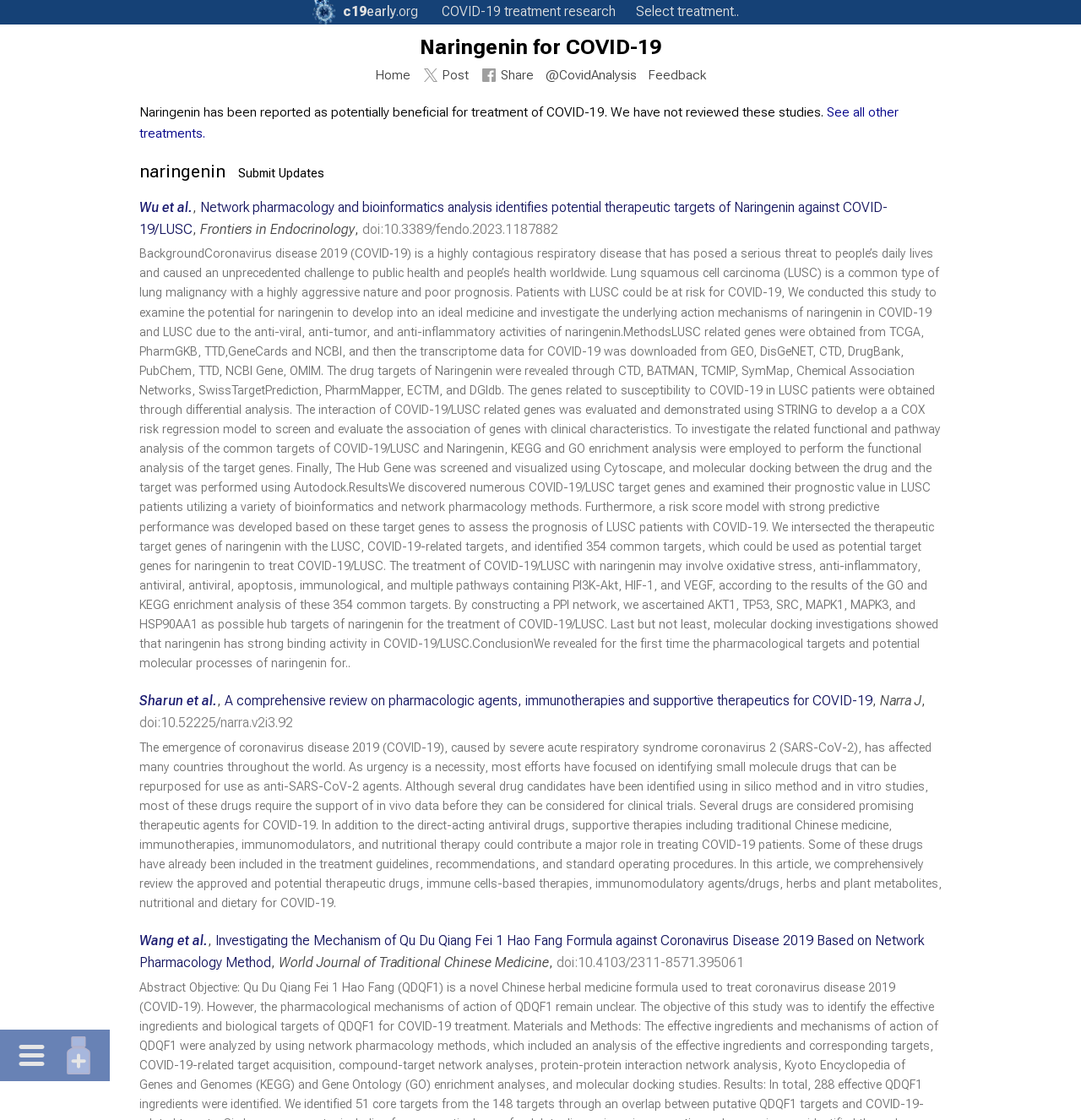Please identify and generate the text content of the webpage's main heading.

Naringenin for COVID-19